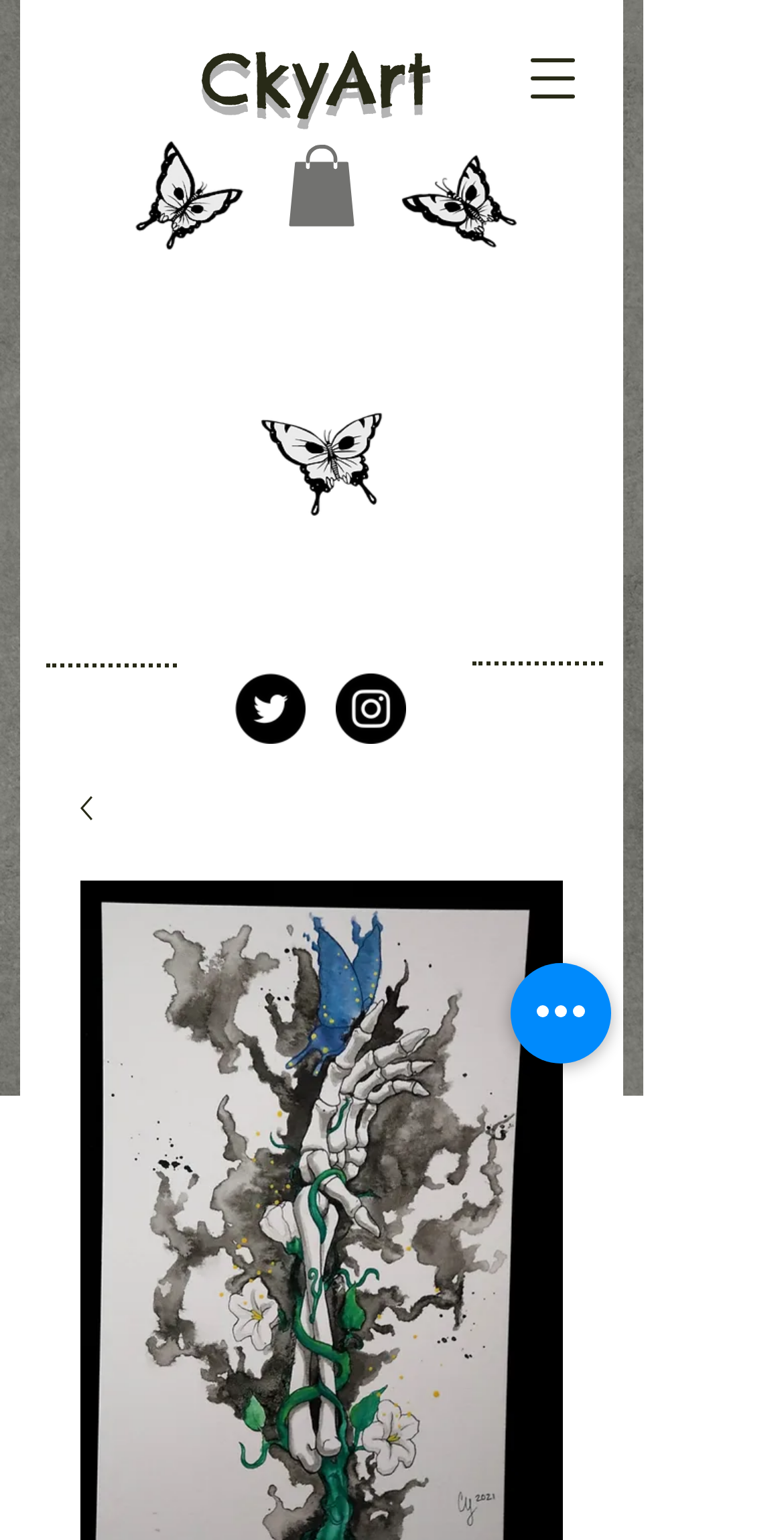Find the bounding box of the web element that fits this description: "parent_node: CkyArt aria-label="Open navigation menu"".

[0.641, 0.018, 0.769, 0.084]